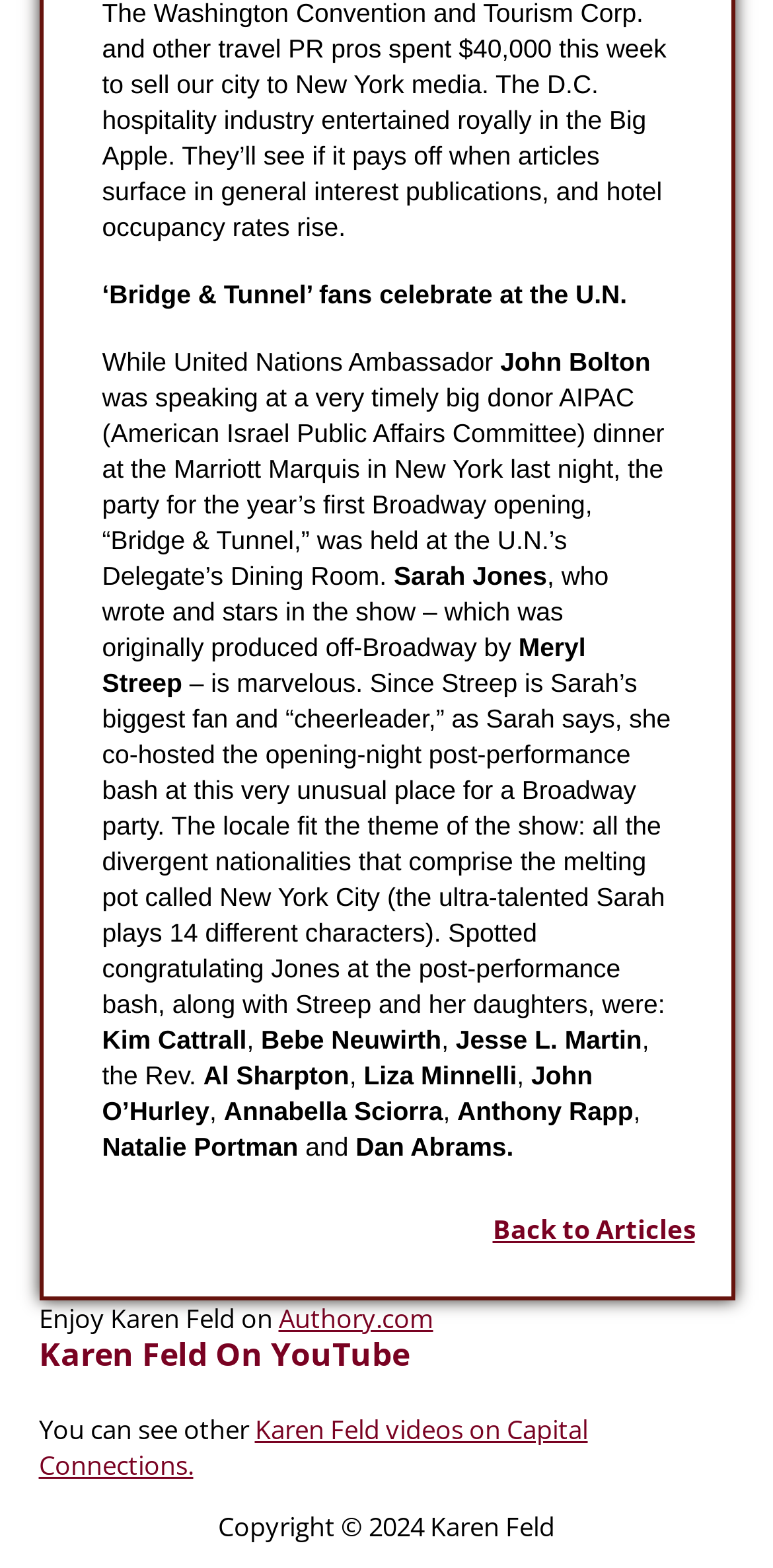Who wrote and stars in the show 'Bridge & Tunnel'?
Use the image to answer the question with a single word or phrase.

Sarah Jones